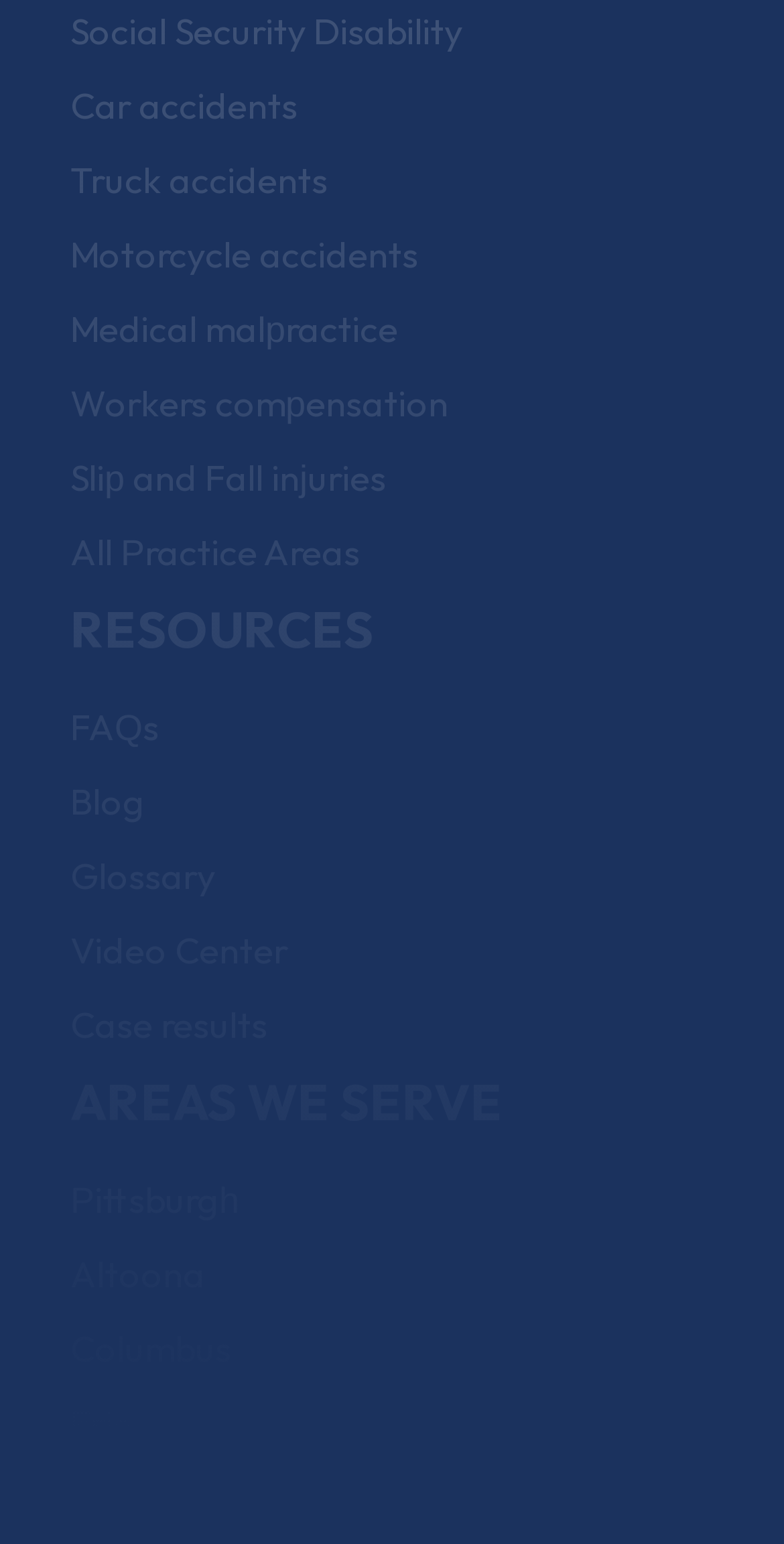Determine the bounding box coordinates of the region that needs to be clicked to achieve the task: "Watch videos".

[0.09, 0.601, 0.367, 0.63]